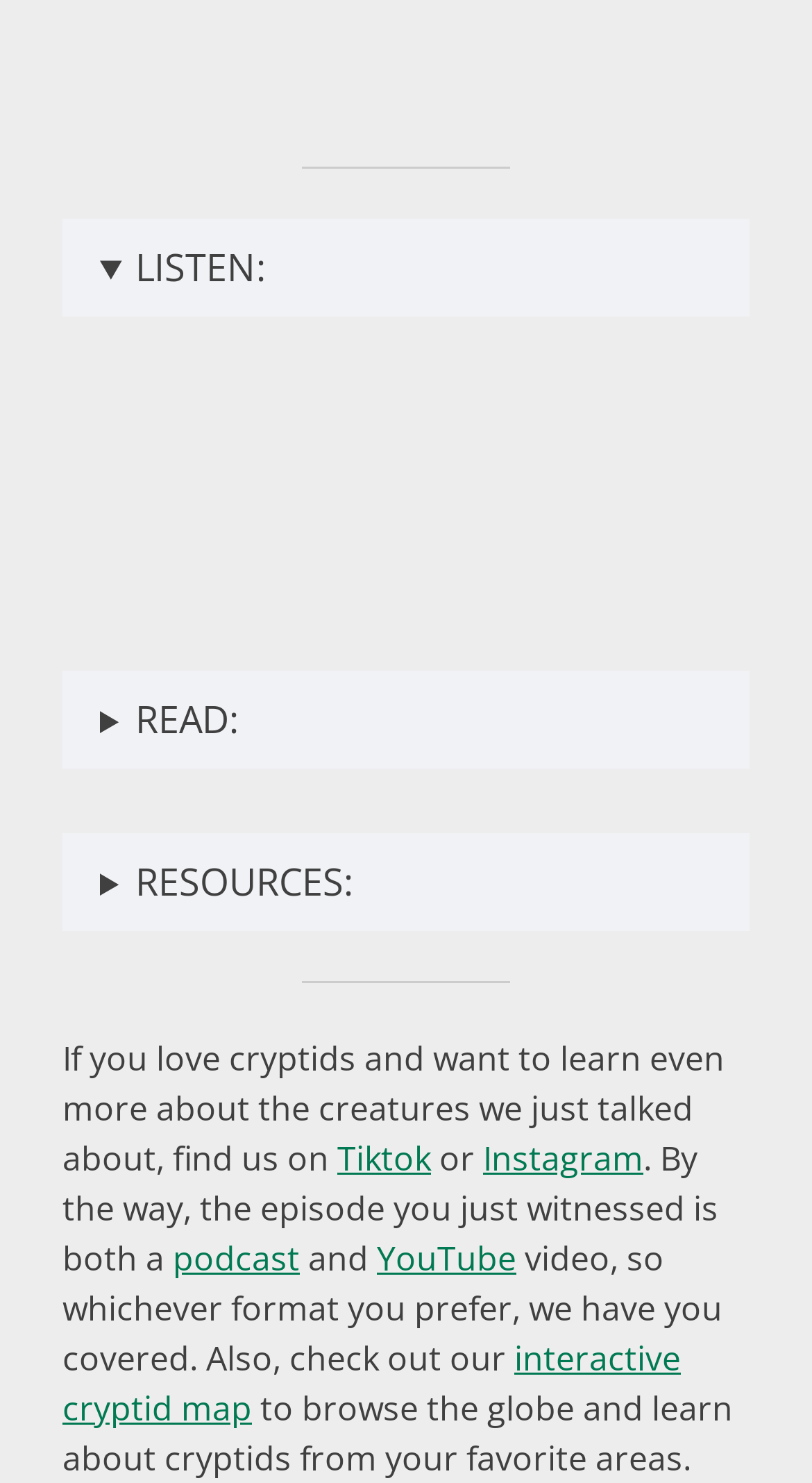Determine the bounding box coordinates for the UI element described. Format the coordinates as (top-left x, top-left y, bottom-right x, bottom-right y) and ensure all values are between 0 and 1. Element description: interactive cryptid map

[0.077, 0.901, 0.838, 0.965]